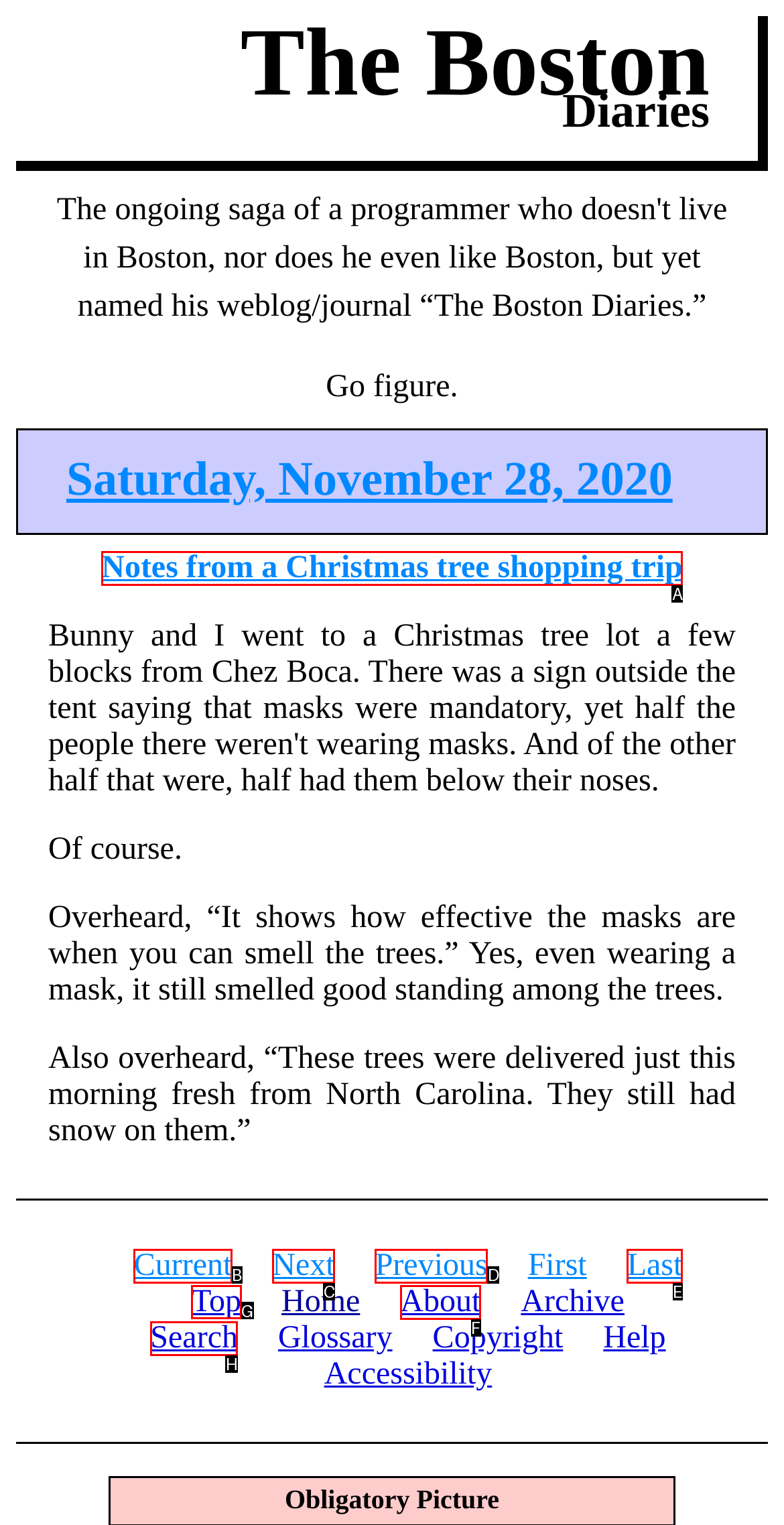For the instruction: go to the top of the page, which HTML element should be clicked?
Respond with the letter of the appropriate option from the choices given.

G